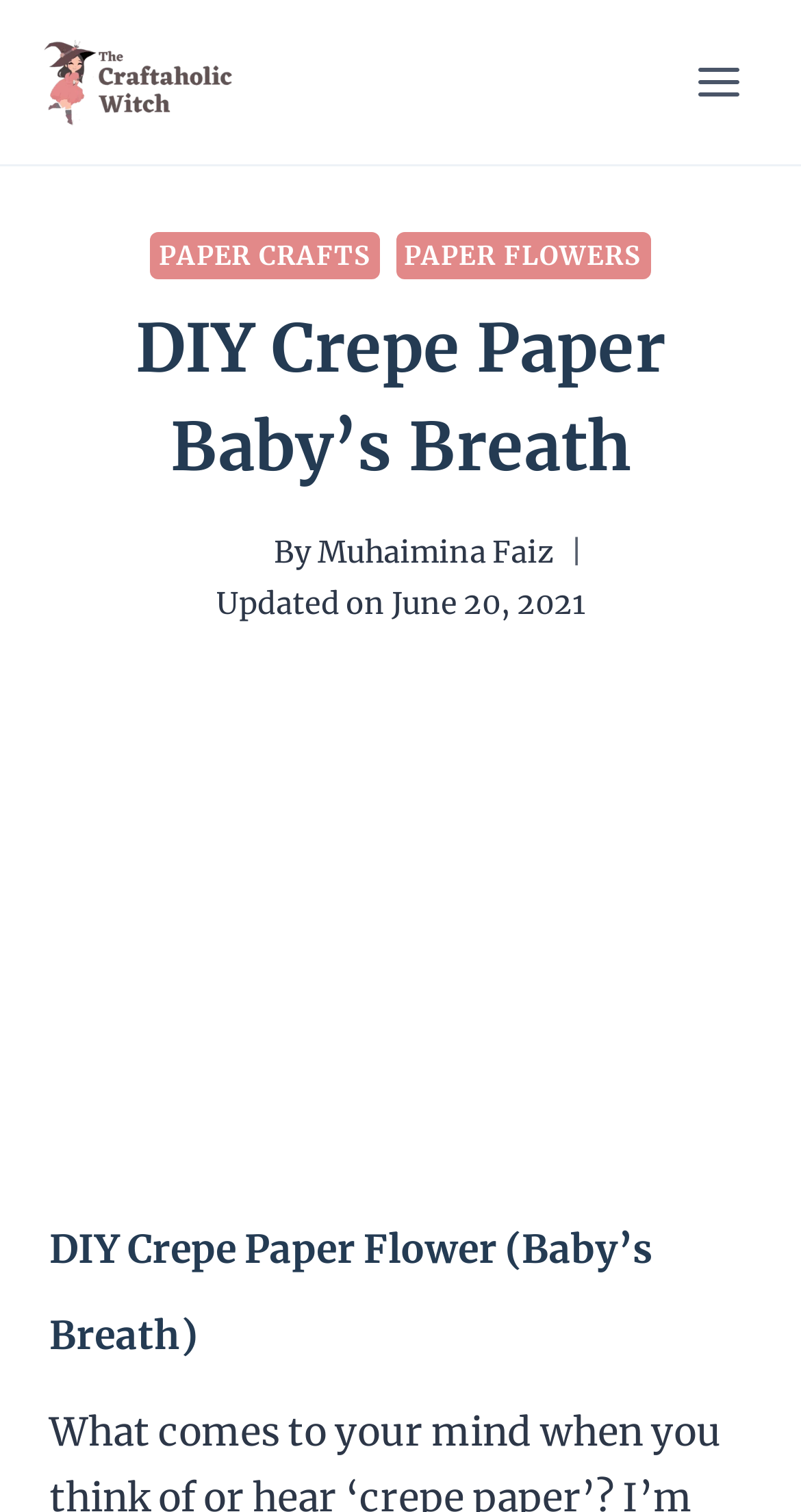When was this article updated?
Give a detailed explanation using the information visible in the image.

The webpage mentions the update date, which is 'Updated on June 20, 2021', indicating that the article was updated on this specific date.